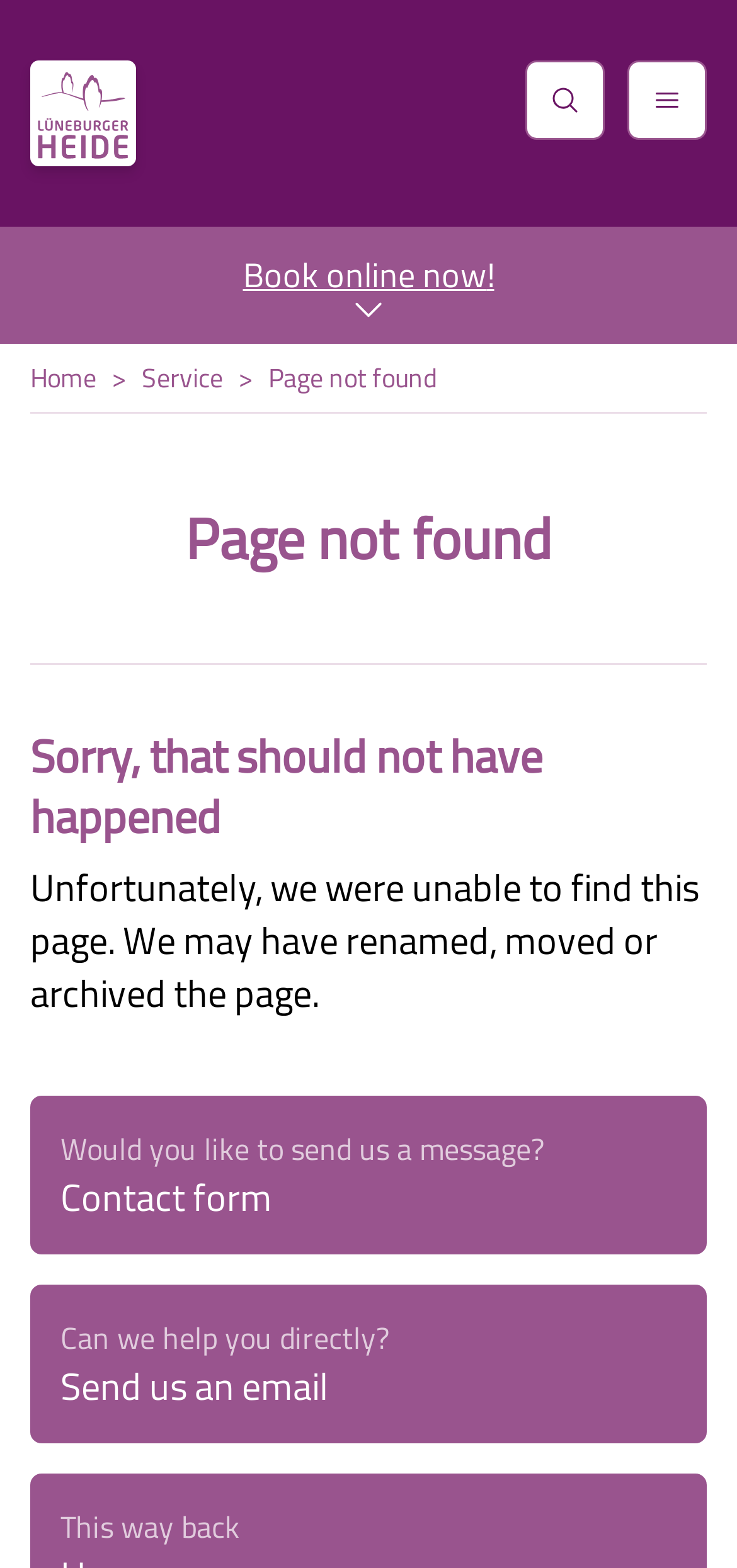Carefully examine the image and provide an in-depth answer to the question: Is Lüneburg a city or a region?

Based on the webpage content, Lüneburg appears to be both a city and a region. There are links to attractions and accommodations in Lüneburg, the city, as well as information about the Lüneburg Heath region, suggesting that the webpage covers both the urban and rural areas.